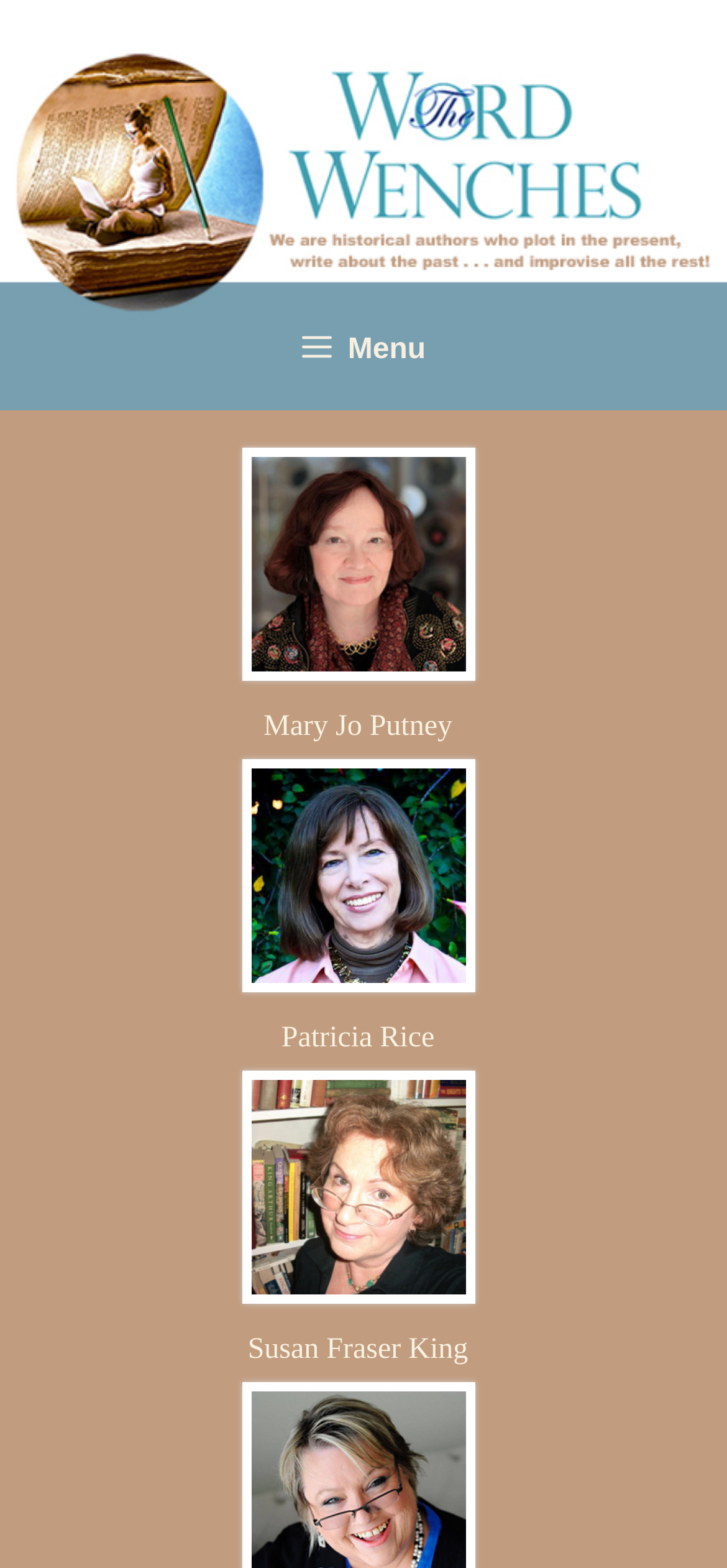Using the details from the image, please elaborate on the following question: How many images are displayed on the webpage?

By counting the number of image elements on the webpage, I can see that there are four images displayed, each associated with a different author. These images are likely to be profile pictures or avatars of the authors.